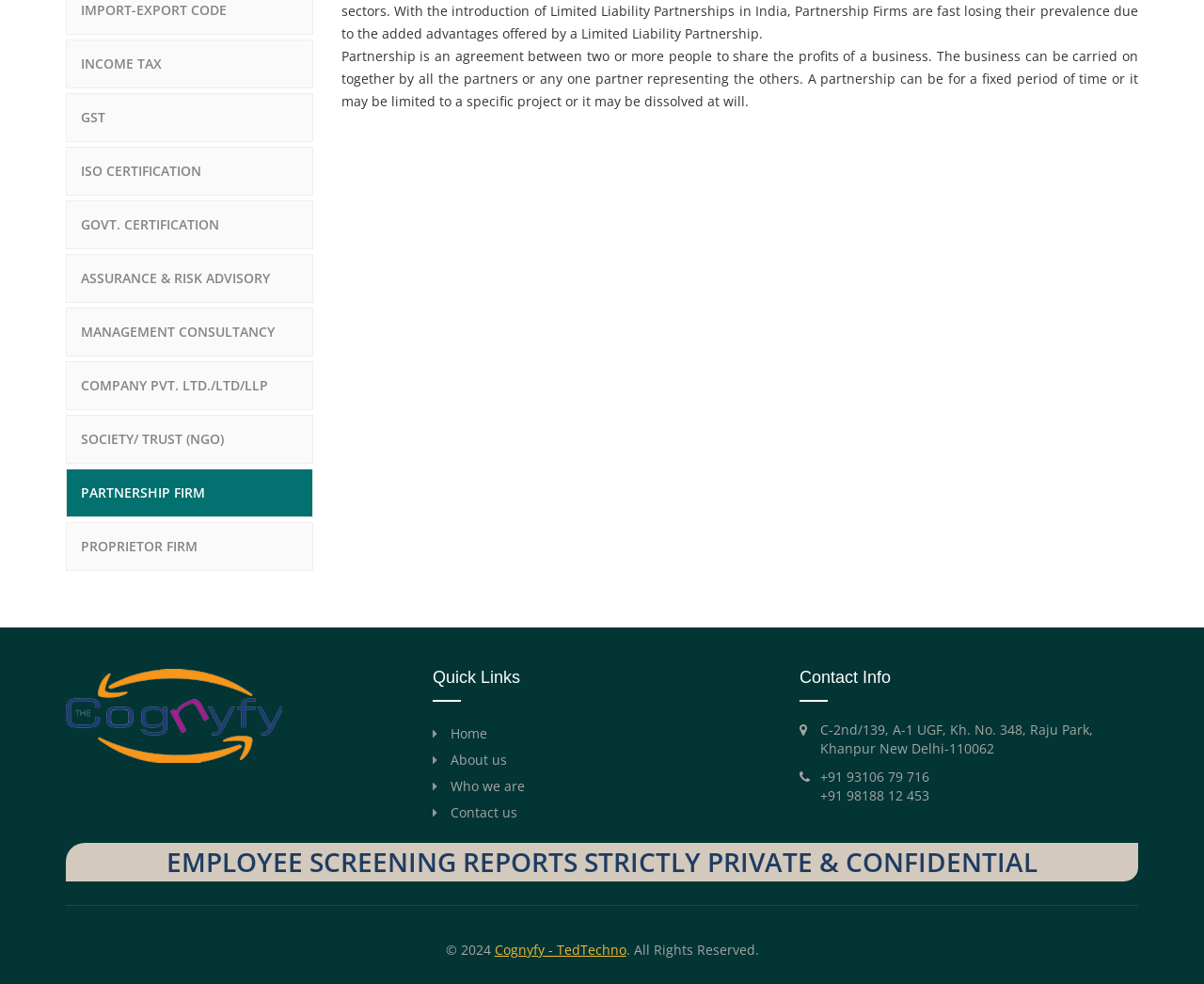Identify the bounding box coordinates for the UI element mentioned here: "의견을 말씀해 주세요새 탭/창에서 열기". Provide the coordinates as four float values between 0 and 1, i.e., [left, top, right, bottom].

None